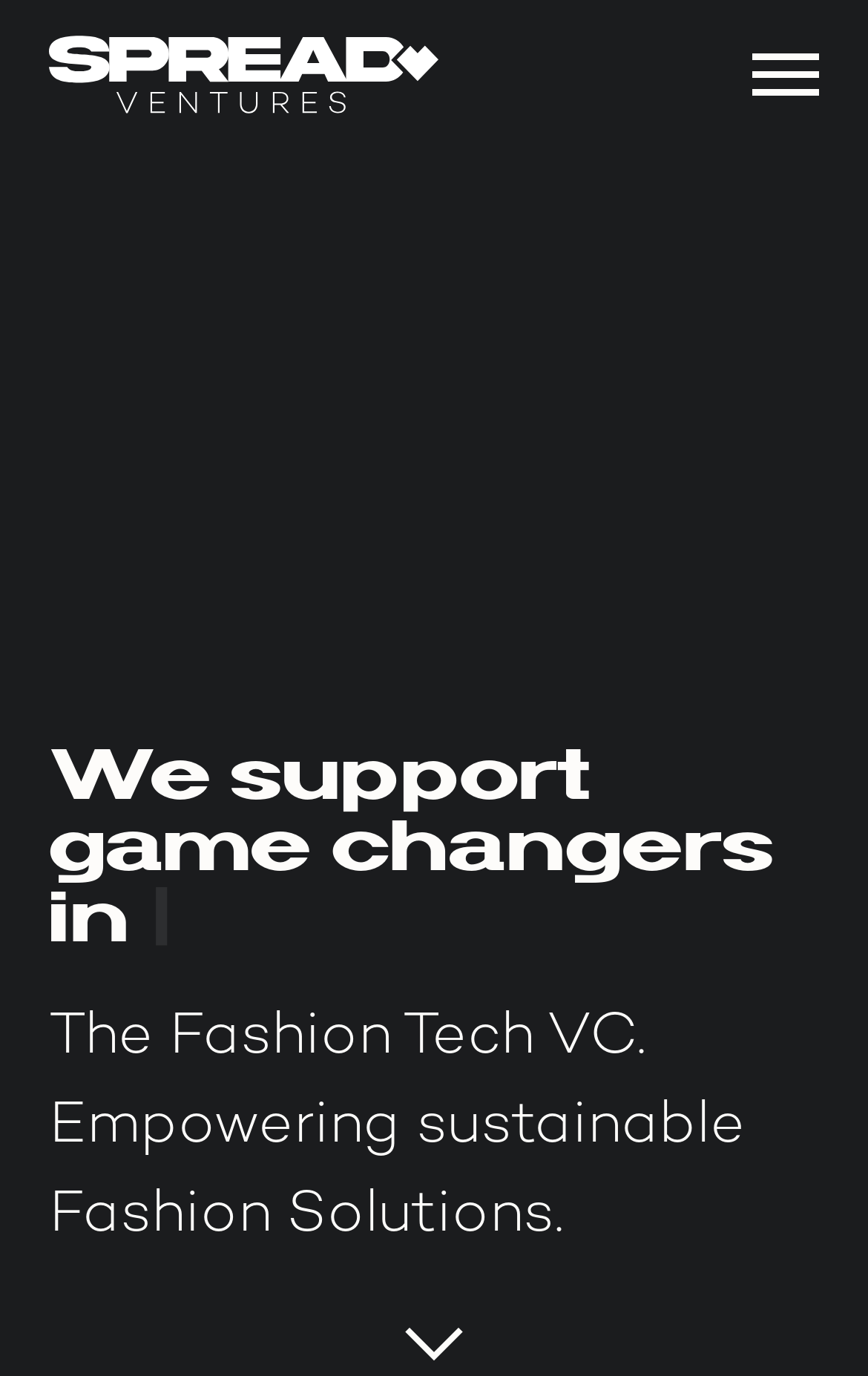Extract the bounding box coordinates for the HTML element that matches this description: "alt="Spread Ventures"". The coordinates should be four float numbers between 0 and 1, i.e., [left, top, right, bottom].

[0.056, 0.0, 0.505, 0.108]